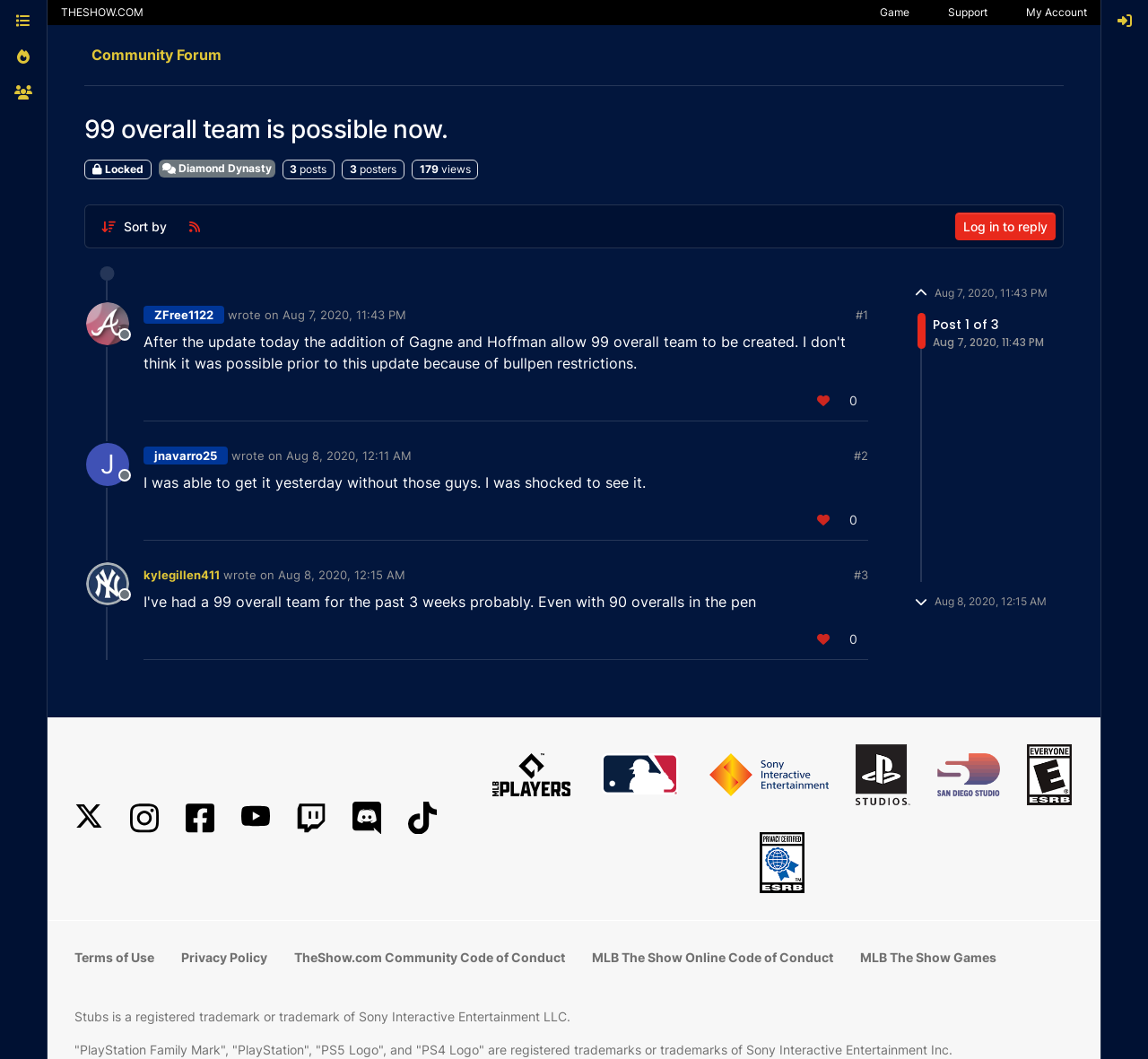Construct a comprehensive caption that outlines the webpage's structure and content.

This webpage is a community forum discussion page. At the top, there are several links to other sections of the website, including "Game", "Support", "My Account", and "Community Forum". Below these links, there is a heading that reads "99 overall team is possible now." with a "Locked" label next to it. 

On the left side of the page, there is a column with a user avatar, a username "ZFree1122", and a timestamp "Aug 7, 2020, 11:43 PM". Below this, there are two more user avatars with their respective usernames "jnavarro25" and "kylegillen411", along with their timestamps. 

The main content of the page is a discussion thread with three posts. The first post is from "ZFree1122" and has a timestamp of "Aug 7, 2020, 11:43 PM". The second post is from "jnavarro25" and has a timestamp of "Aug 8, 2020, 12:11 AM". The third post is from "kylegillen411" and has a timestamp of "Aug 8, 2020, 12:15 AM". Each post has a "wrote on" and "last edited by" label, along with a "Sort by" button and a "Log in to reply" link.

At the bottom of the page, there are several social media links, including Instagram, Facebook, YouTube, Twitch, and Discord. There are also several images of logos, including Major League Baseball Players Association, Major League Baseball, Sony Interactive Entertainment, PlayStation Studios, San Diego Studio, and ESRB. Additionally, there are links to "Terms of Use", "Privacy Policy", "TheShow.com Community Code of Conduct", "MLB The Show Online Code of Conduct", and "MLB The Show Games". Finally, there is a copyright notice at the very bottom of the page.